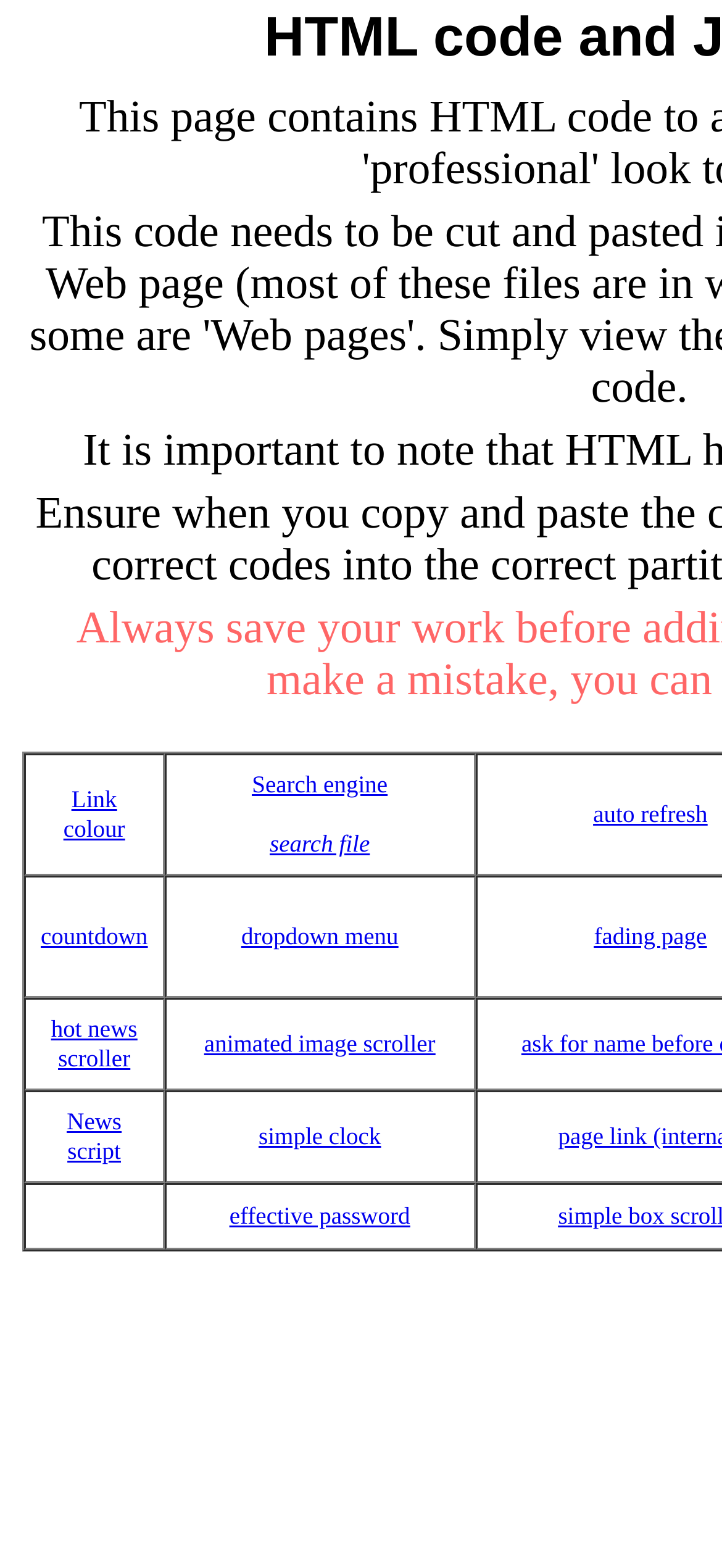What is the purpose of the 'Link colour' option?
Refer to the image and provide a concise answer in one word or phrase.

Change link color